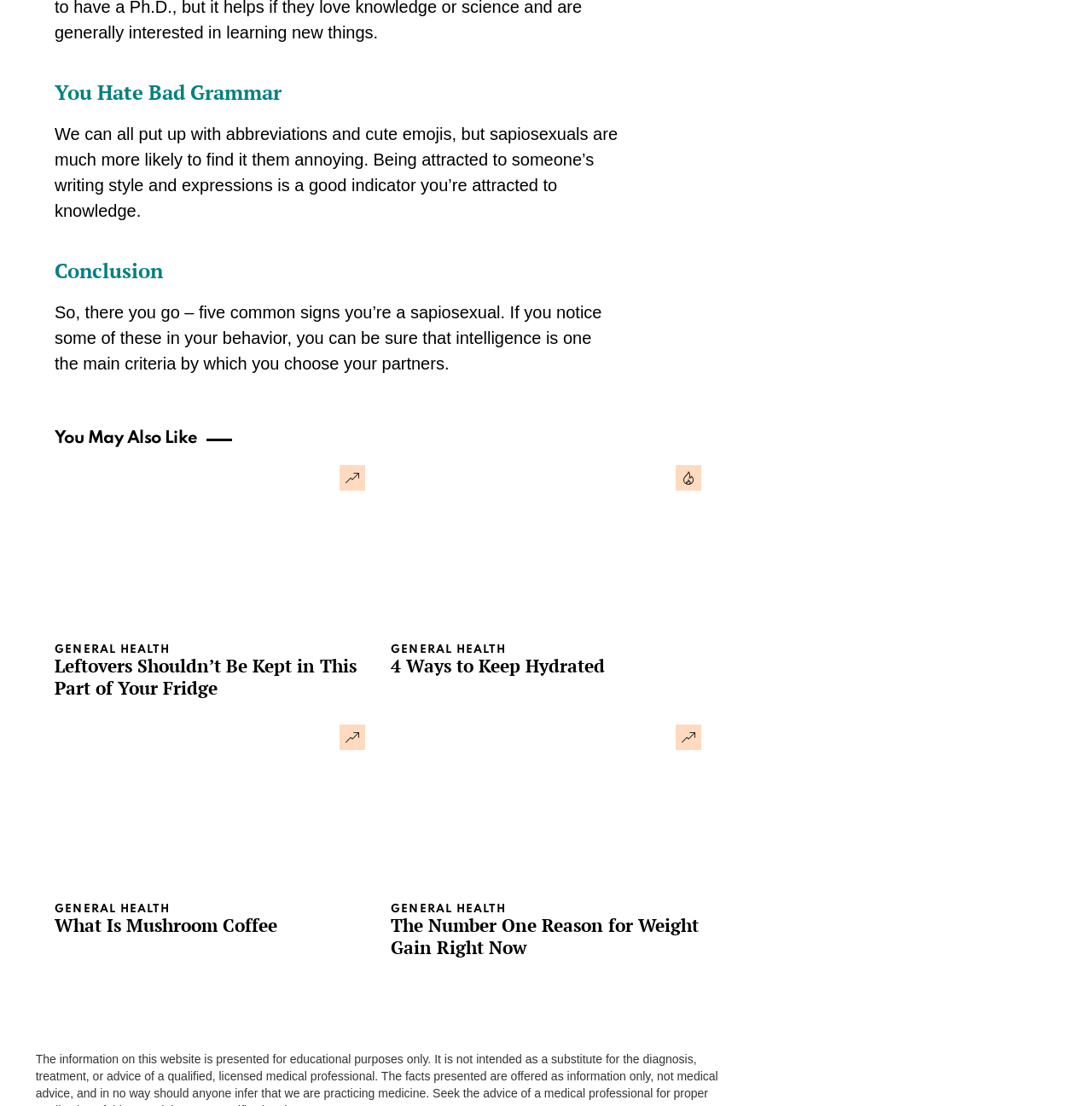Answer the question in a single word or phrase:
What is the topic of the article?

Sapiosexual